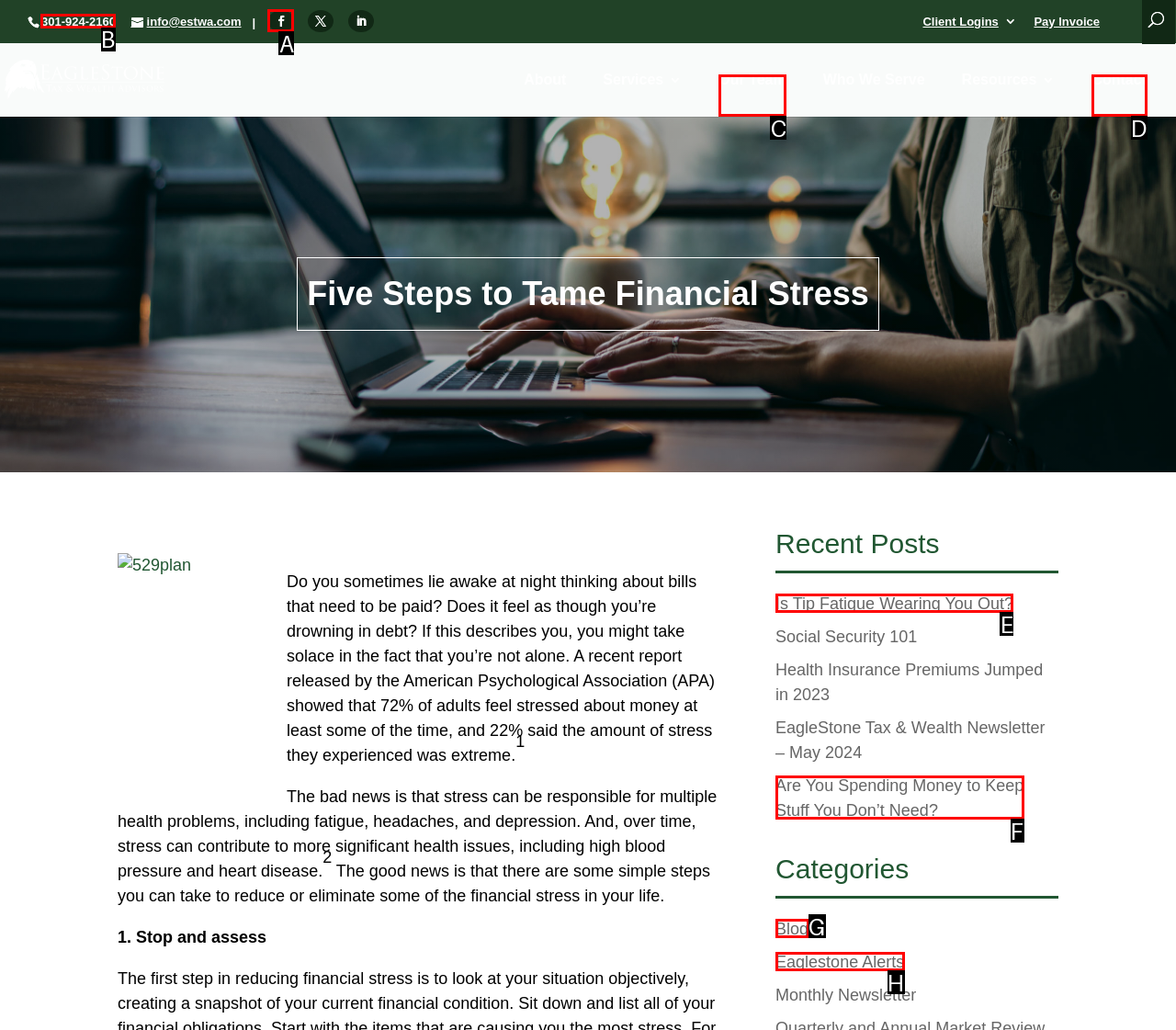Determine the HTML element to be clicked to complete the task: Call the office. Answer by giving the letter of the selected option.

B